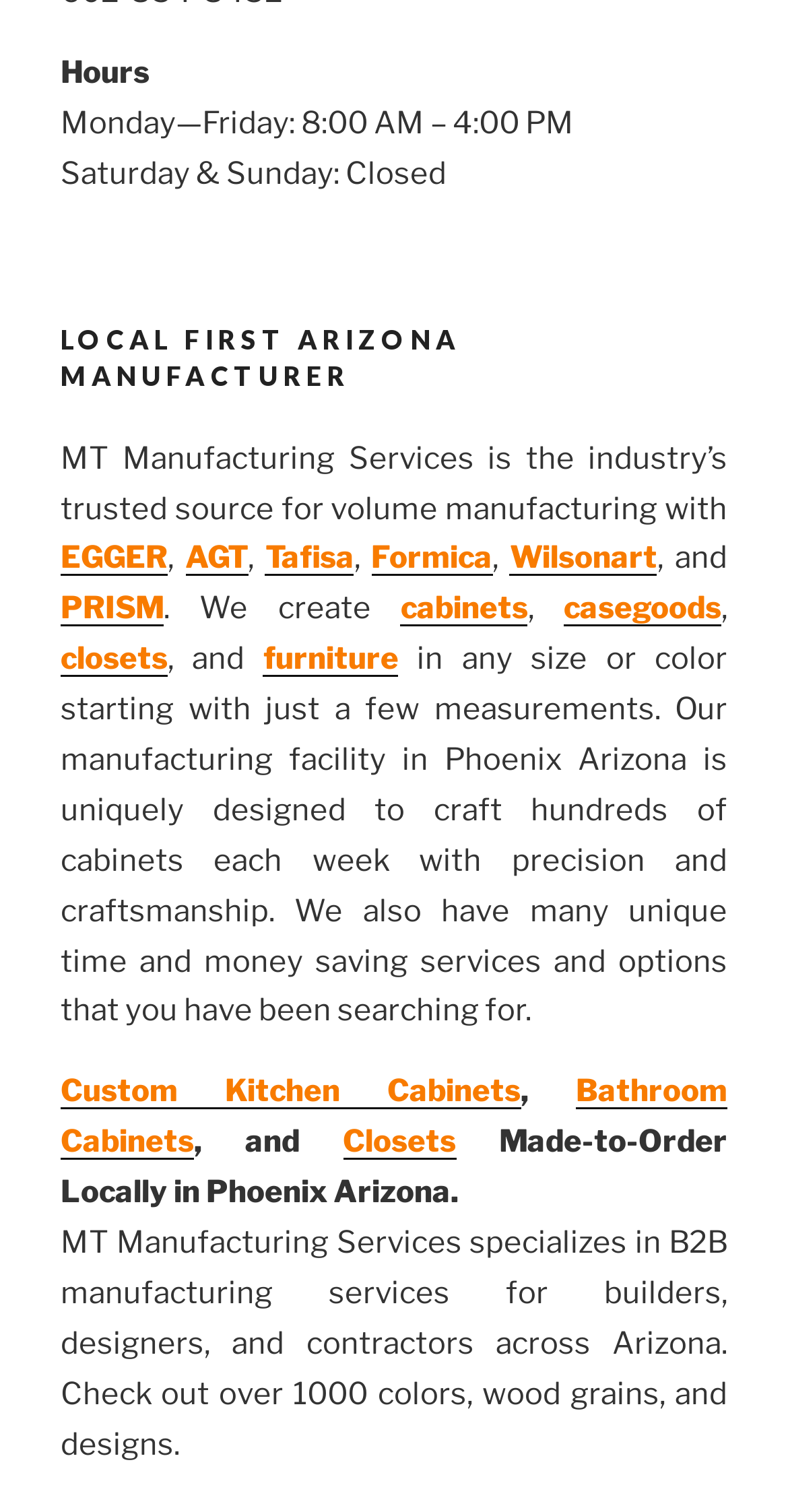Please identify the coordinates of the bounding box that should be clicked to fulfill this instruction: "Click on Custom Kitchen Cabinets".

[0.077, 0.71, 0.661, 0.734]